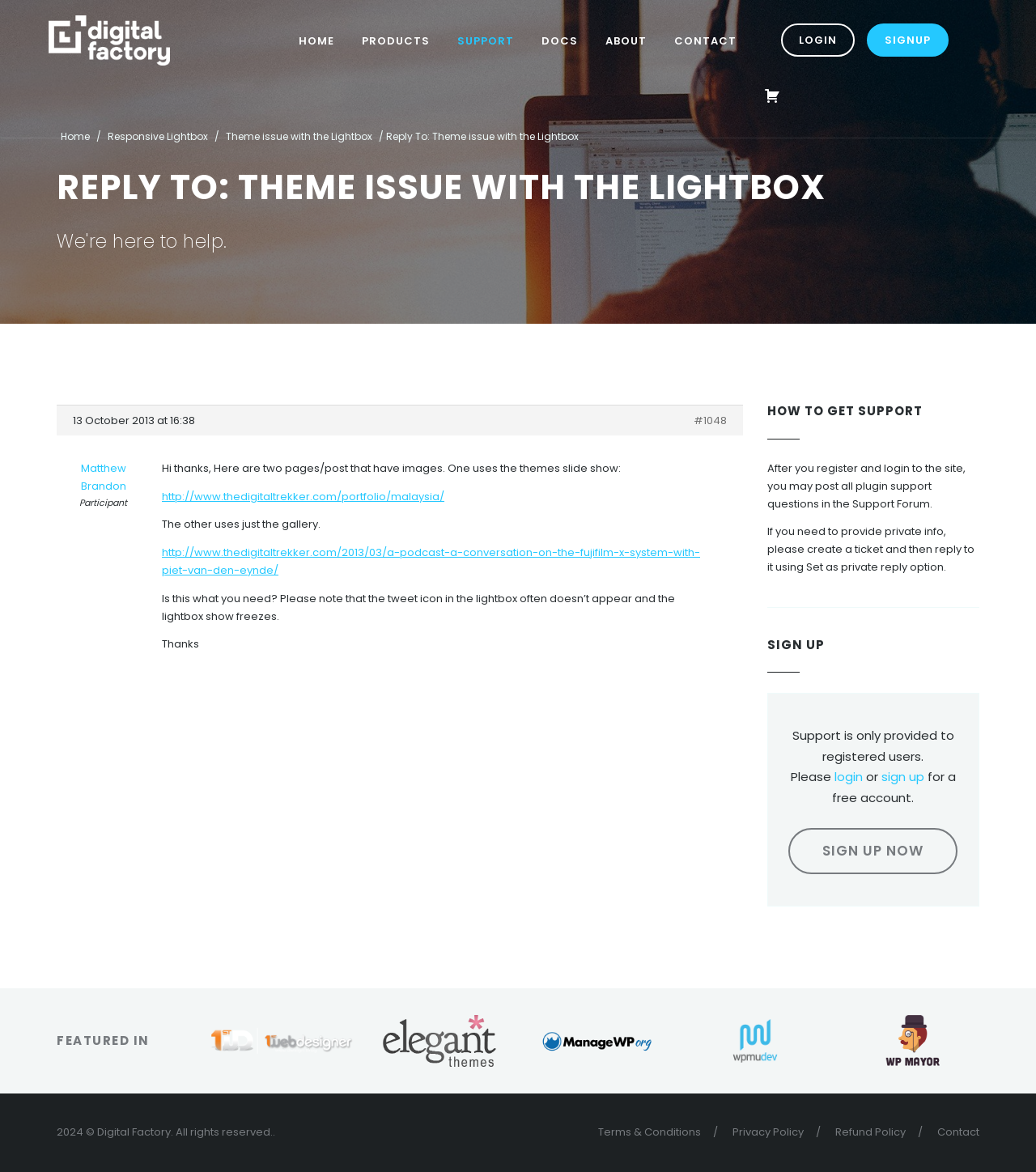Find and specify the bounding box coordinates that correspond to the clickable region for the instruction: "Click on Site Map".

None